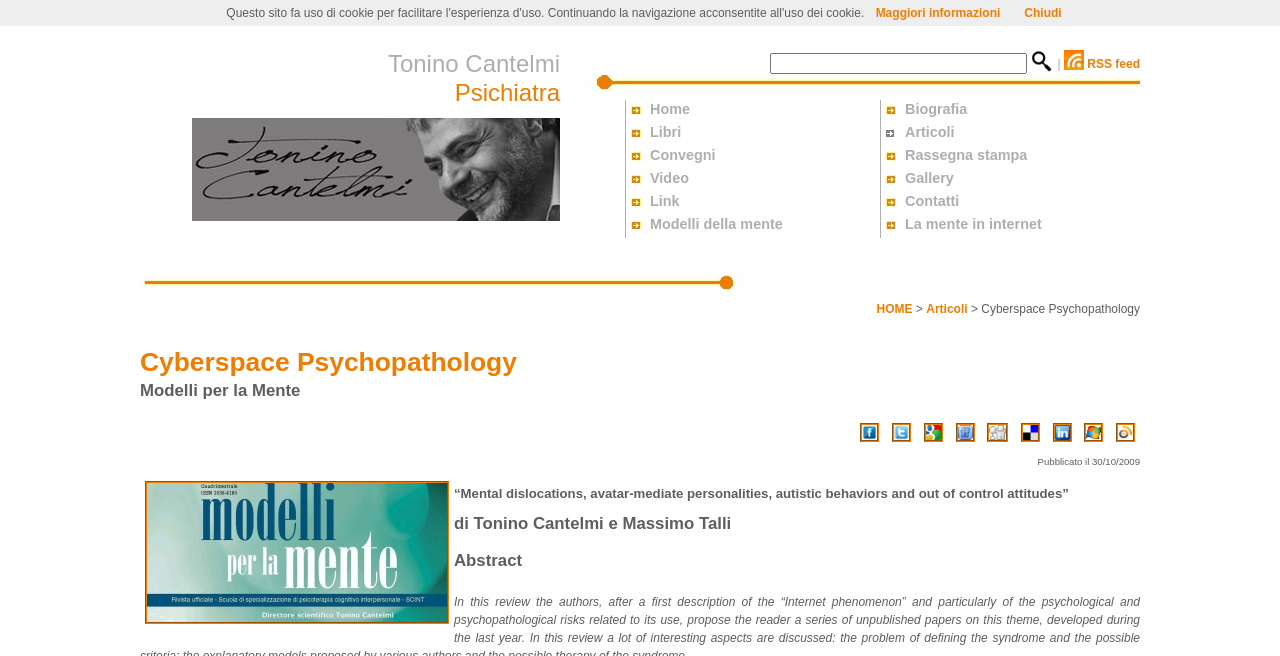What is the name of the psychiatrist?
Your answer should be a single word or phrase derived from the screenshot.

Tonino Cantelmi